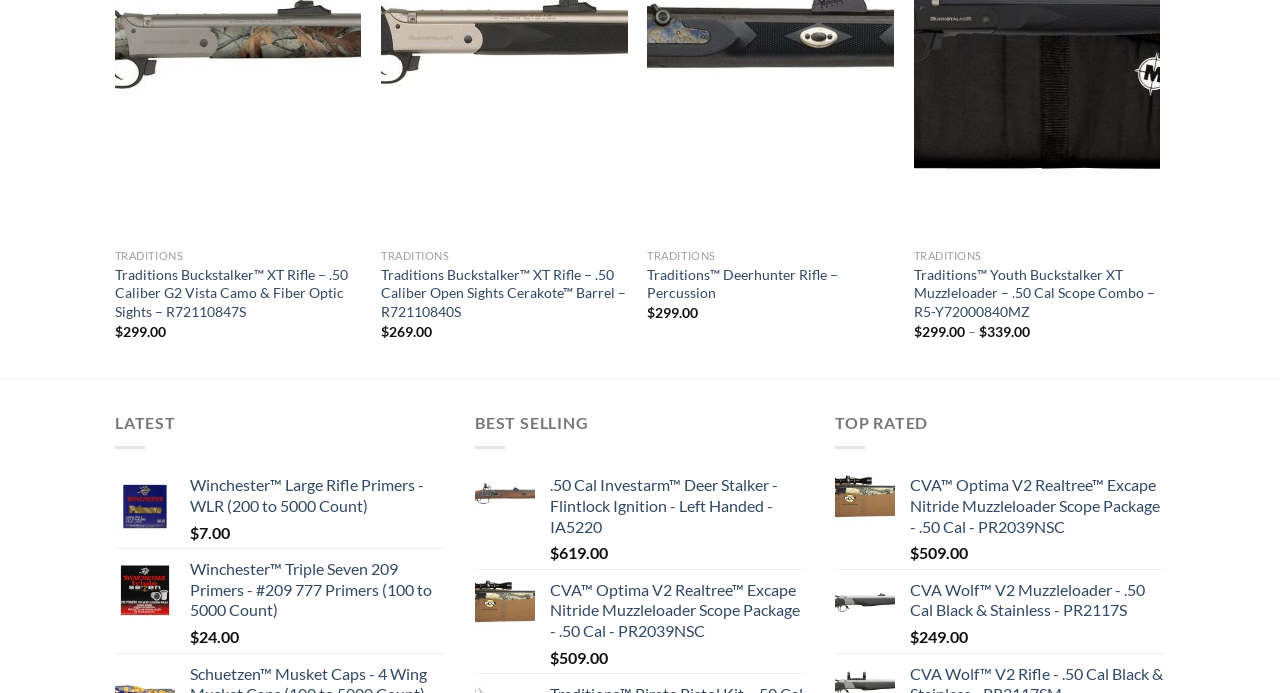How many products are listed under 'LATEST'?
Look at the screenshot and give a one-word or phrase answer.

2